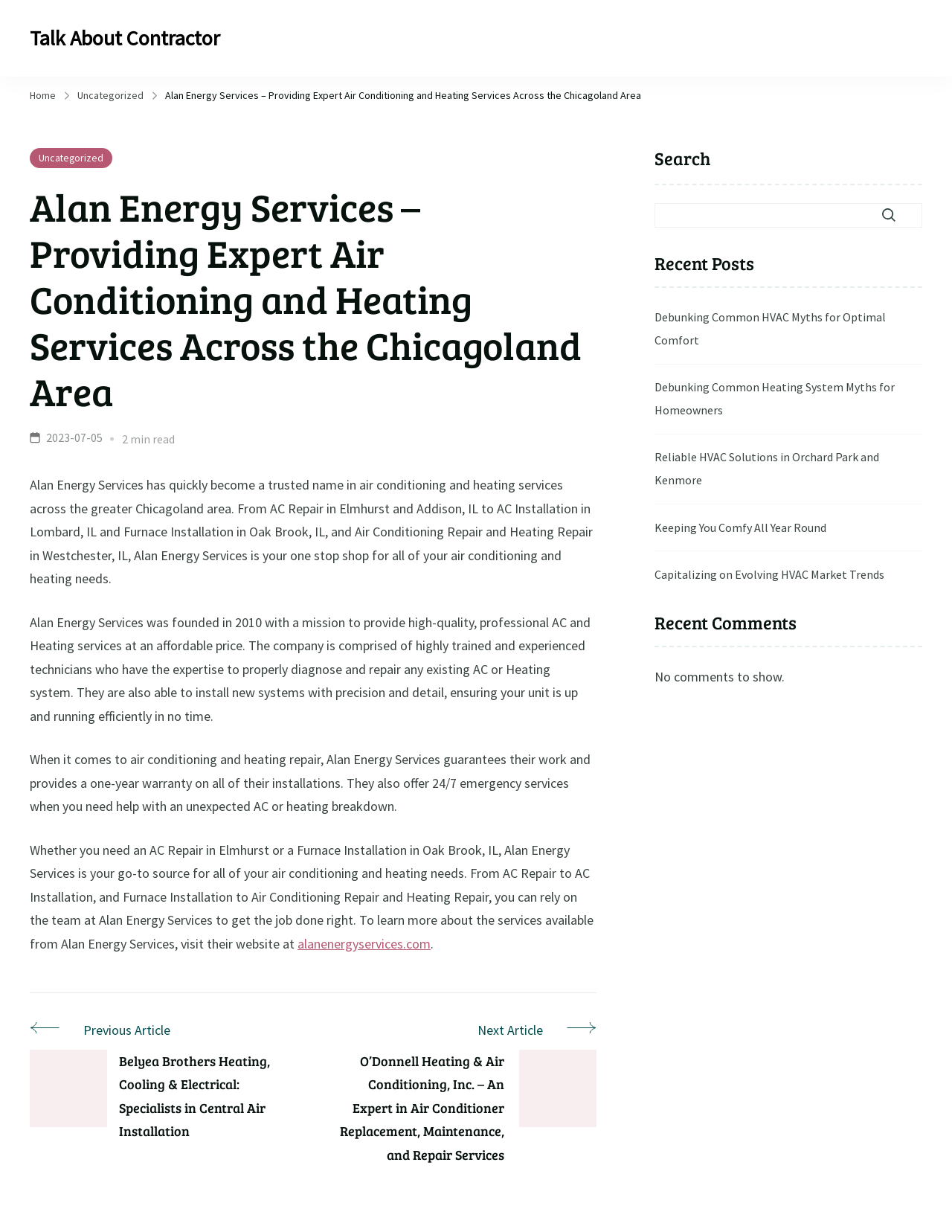What is the purpose of Alan Energy Services?
Please analyze the image and answer the question with as much detail as possible.

The purpose of Alan Energy Services is mentioned in the text 'Alan Energy Services was founded in 2010 with a mission to provide high-quality, professional AC and Heating services at an affordable price.'